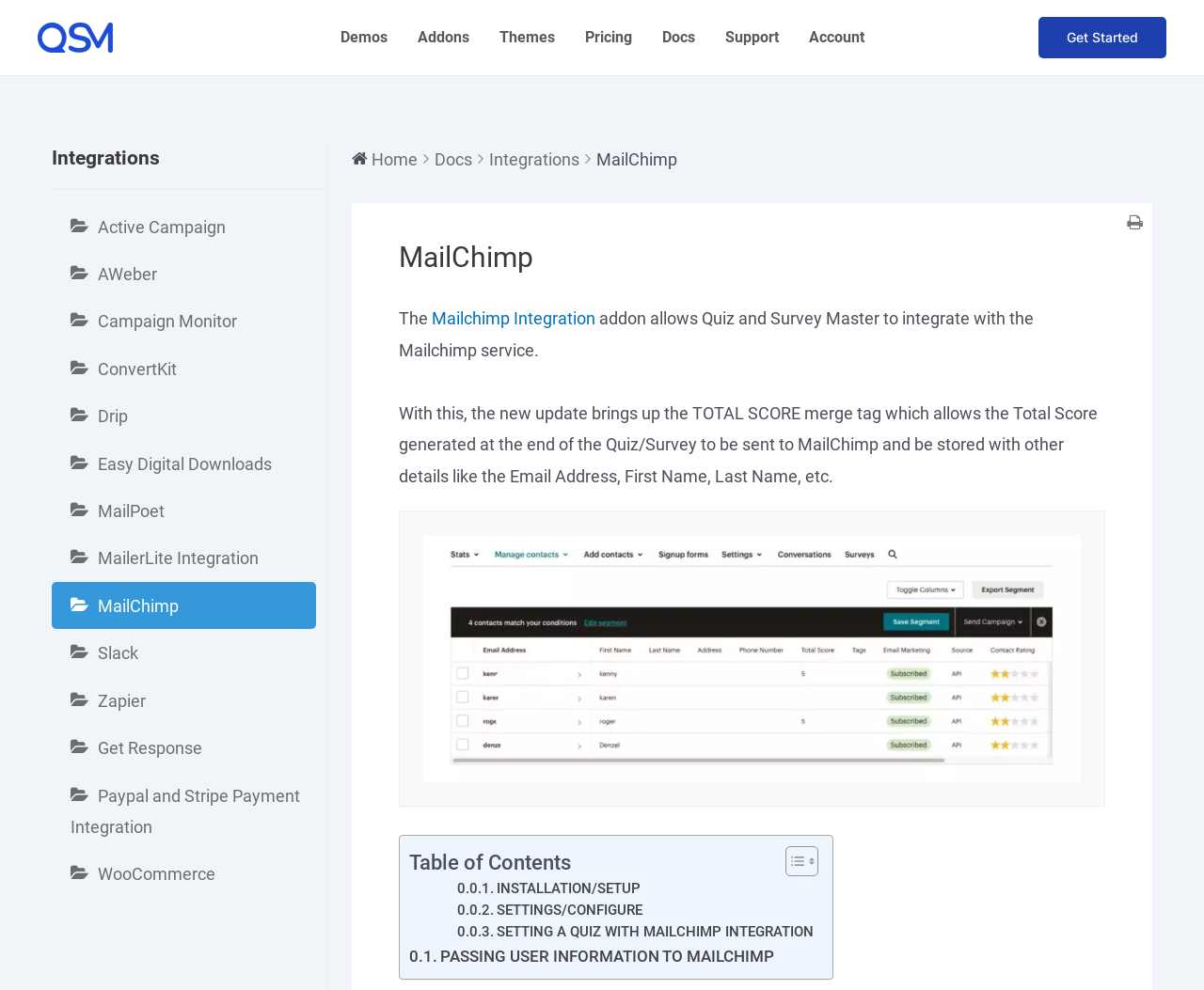Bounding box coordinates are specified in the format (top-left x, top-left y, bottom-right x, bottom-right y). All values are floating point numbers bounded between 0 and 1. Please provide the bounding box coordinate of the region this sentence describes: Campaign Monitor

[0.043, 0.3, 0.262, 0.348]